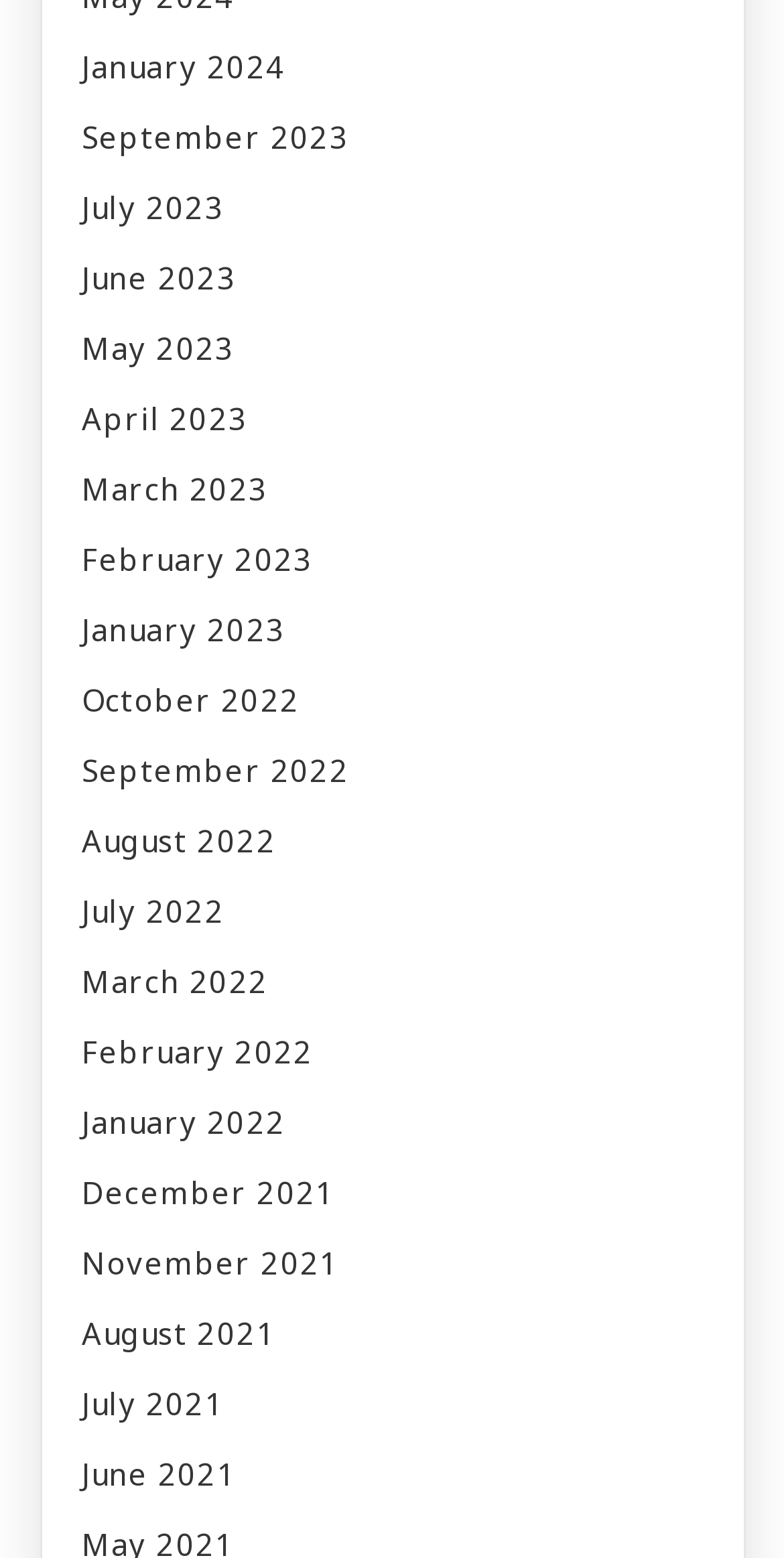How many links are there on the webpage?
Using the details from the image, give an elaborate explanation to answer the question.

I counted the number of links listed on the webpage and found that there are 25 links in total, each representing a different month.